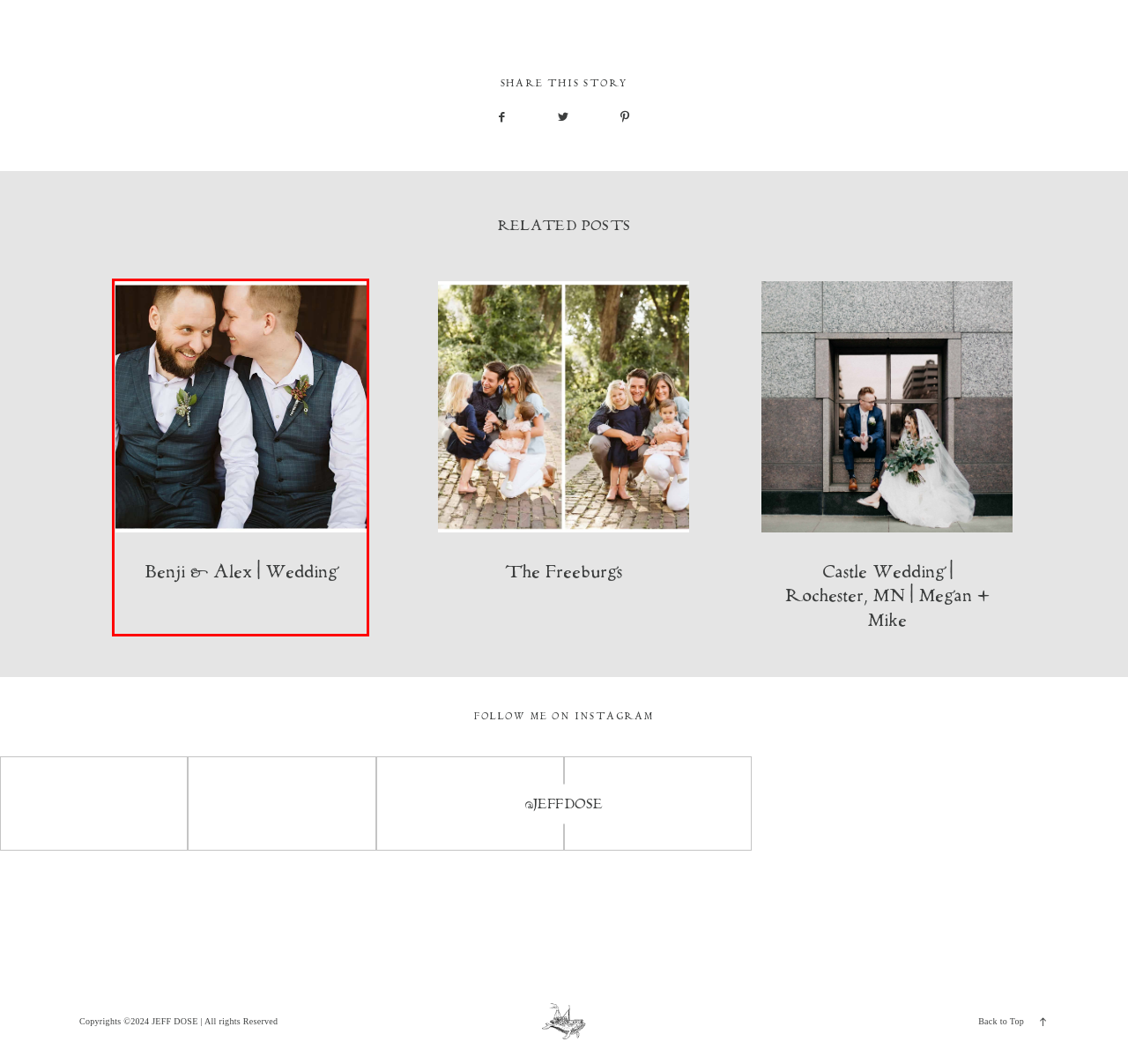You have been given a screenshot of a webpage with a red bounding box around a UI element. Select the most appropriate webpage description for the new webpage that appears after clicking the element within the red bounding box. The choices are:
A. Castle Wedding | Rochester, MN | Megan + Mike
B. Blog
C. Benji & Alex | Wedding
D. Pricing | Jeff Dose Photography
E. The Freeburgs
F. Contact | Jeff Dose Photography
G. About | Jeff Dose Photography
H. Portfolio | Jeff Dose Photography

C